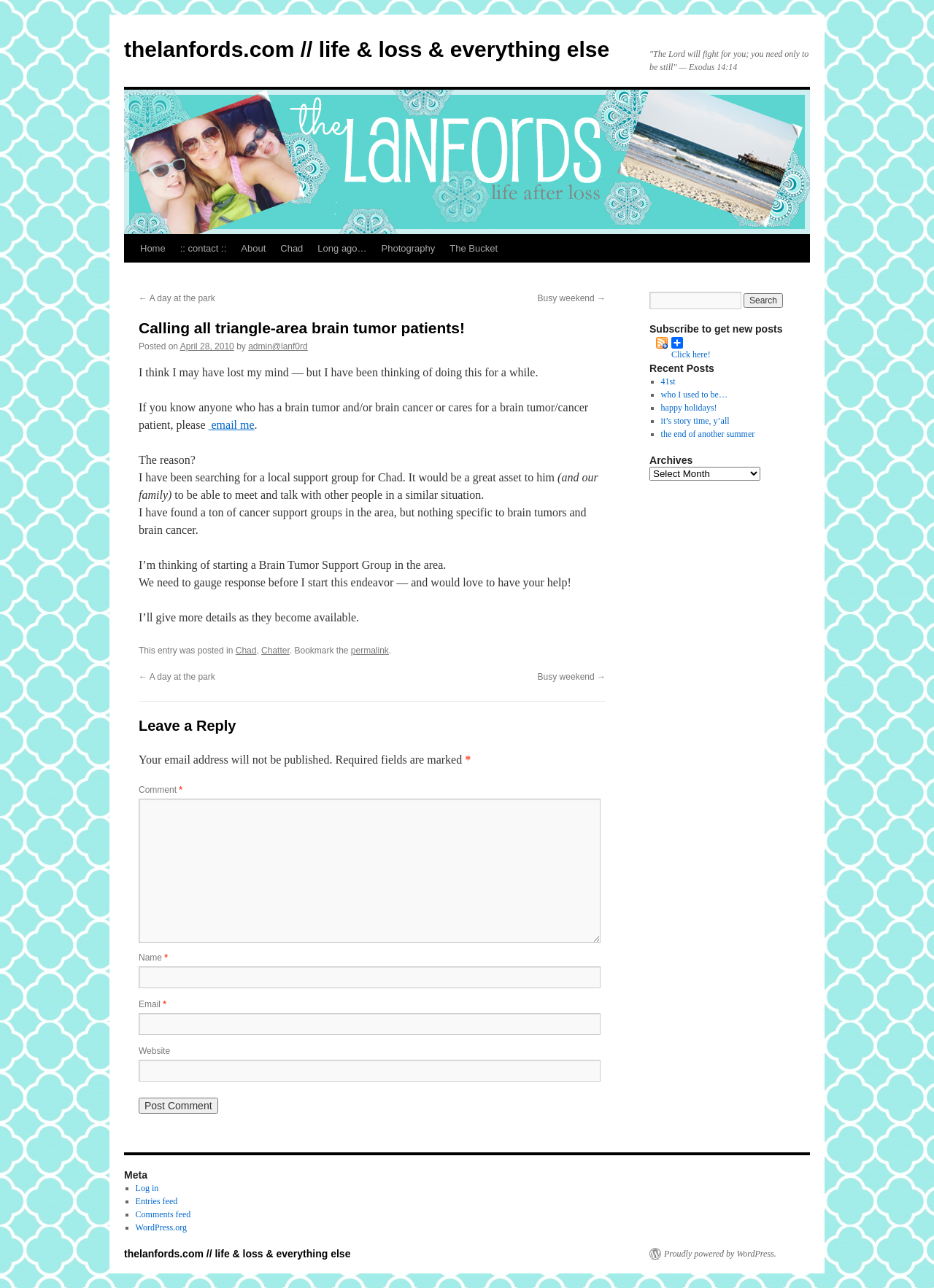Identify the main heading from the webpage and provide its text content.

Calling all triangle-area brain tumor patients!